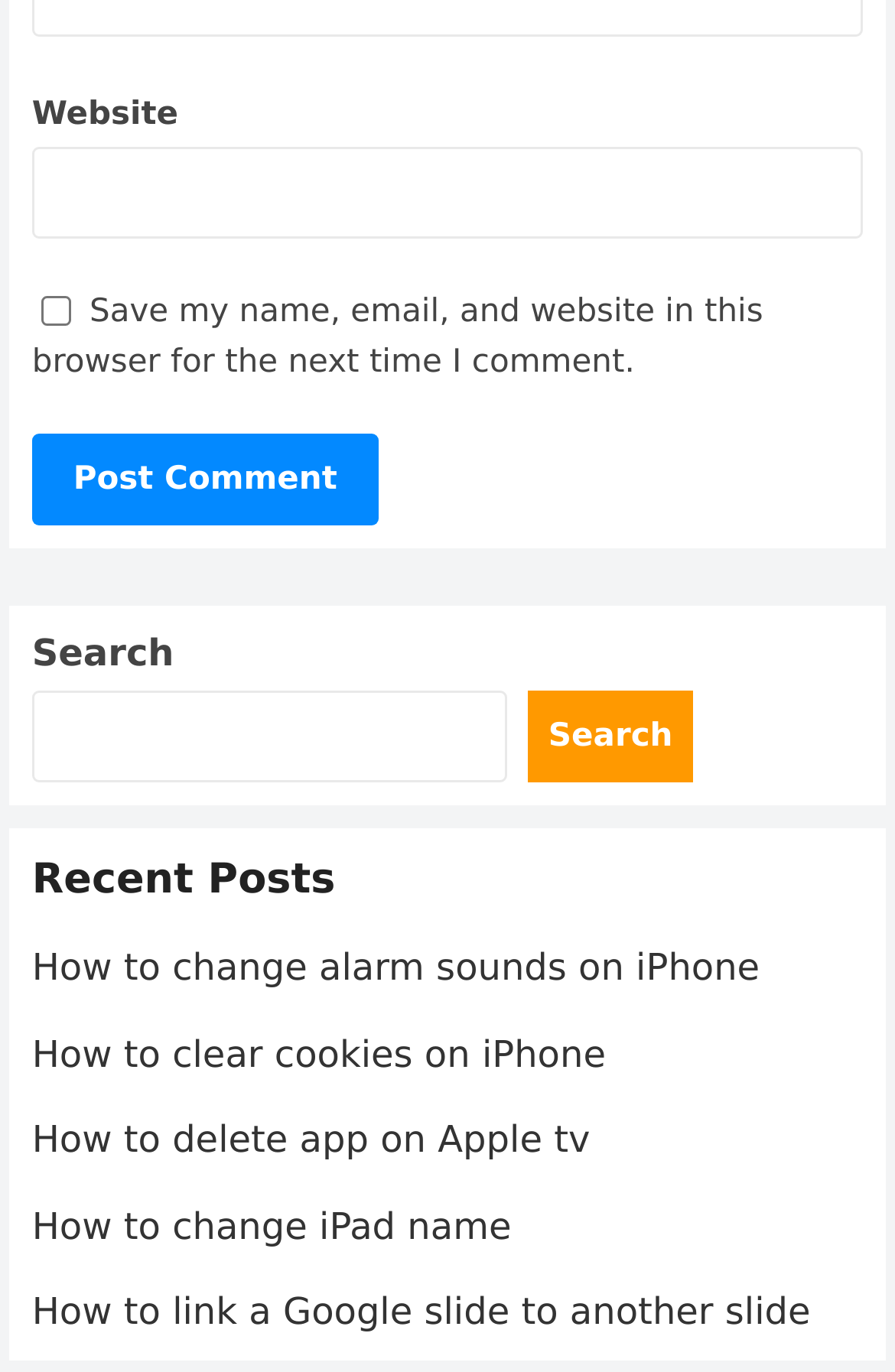Determine the bounding box coordinates for the area that should be clicked to carry out the following instruction: "Contact Us".

None